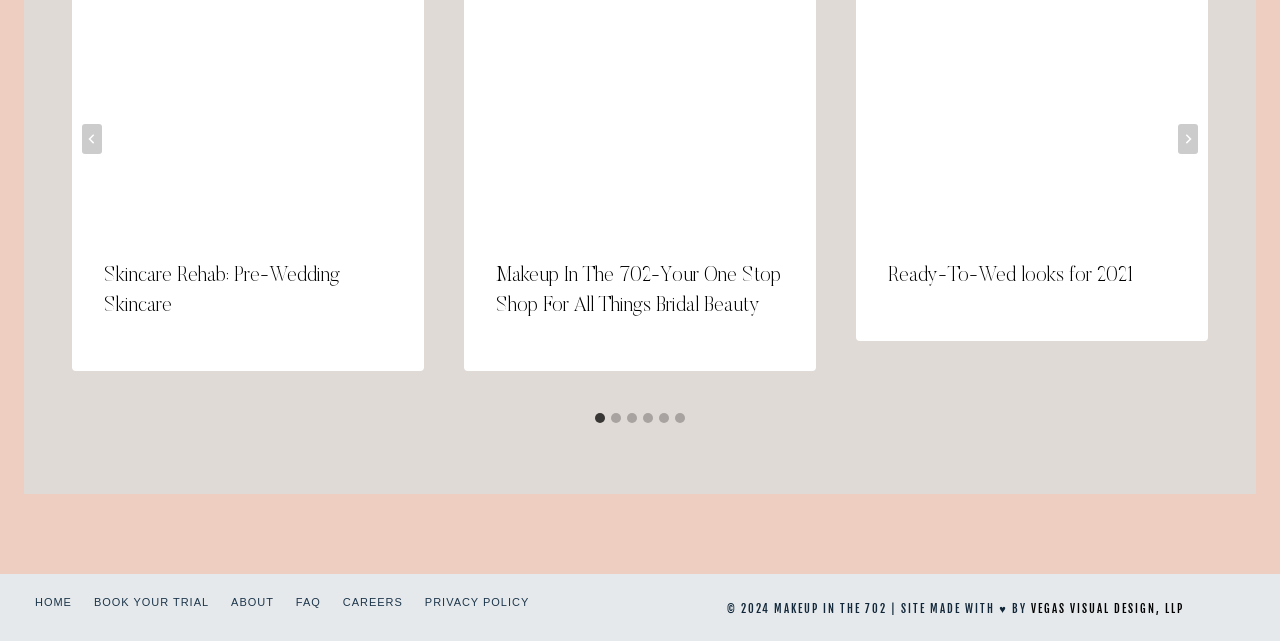Given the webpage screenshot and the description, determine the bounding box coordinates (top-left x, top-left y, bottom-right x, bottom-right y) that define the location of the UI element matching this description: Ready-To-Wed looks for 2021

[0.694, 0.416, 0.886, 0.447]